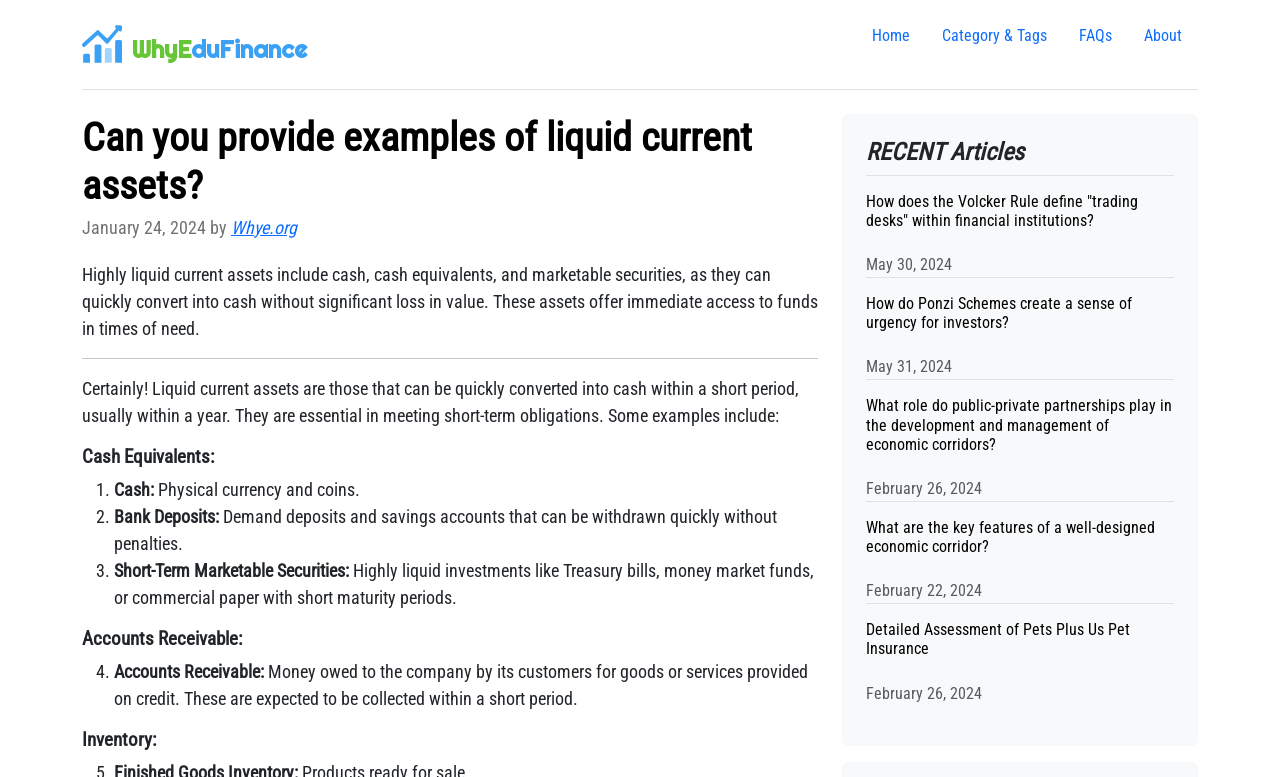Provide the bounding box coordinates of the UI element that matches the description: "Category & Tags".

[0.723, 0.021, 0.83, 0.072]